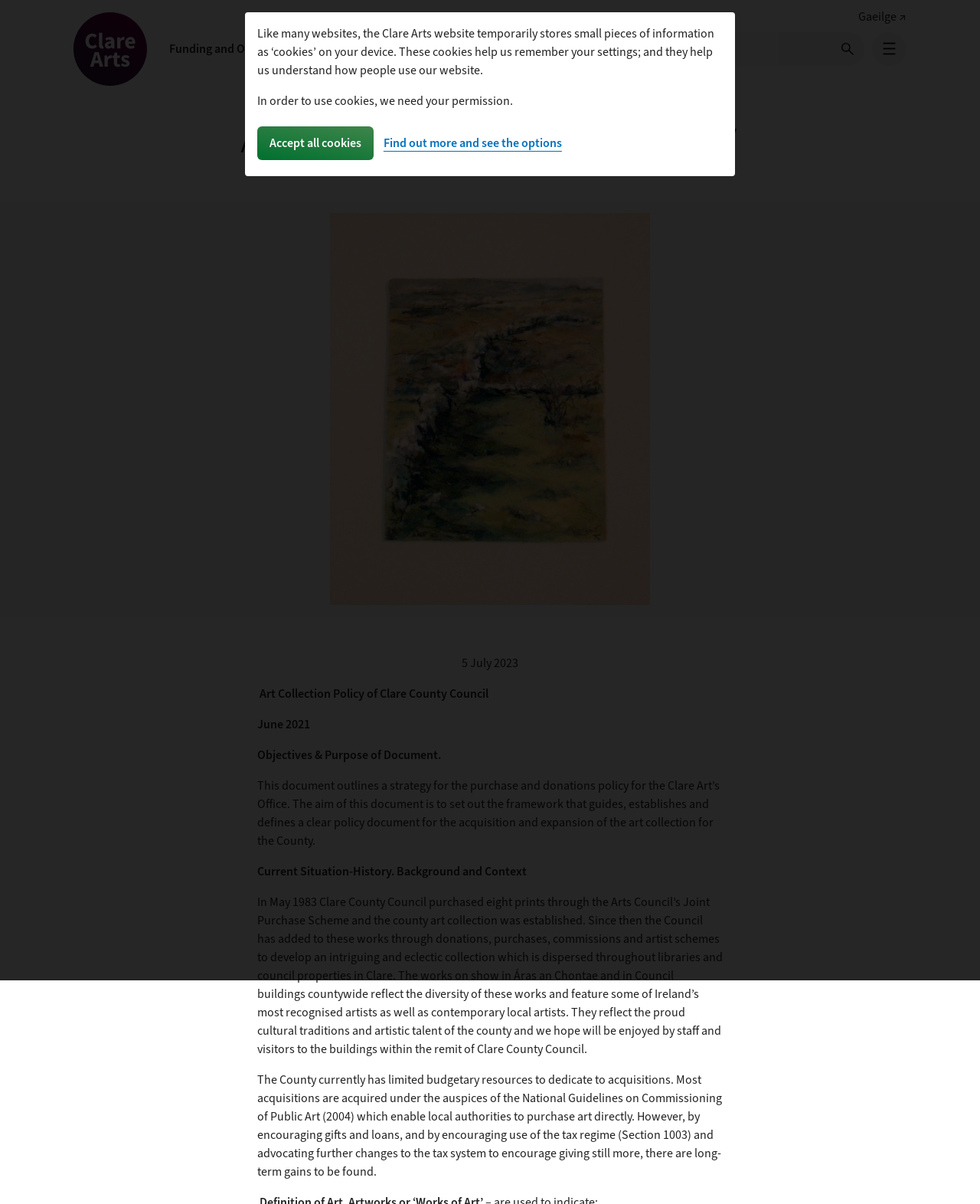What is the current situation of the art collection? Based on the screenshot, please respond with a single word or phrase.

Limited budgetary resources